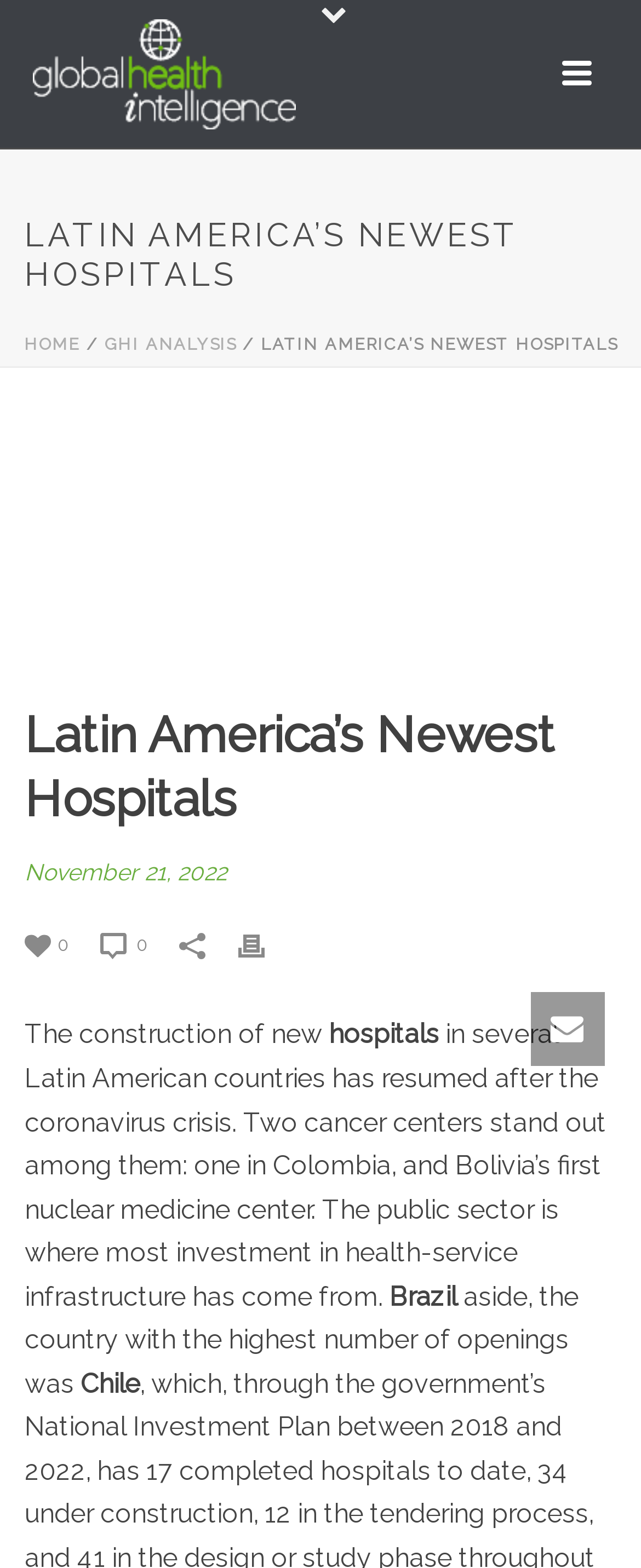What is the date of the article or news?
Look at the screenshot and give a one-word or phrase answer.

November 21, 2022